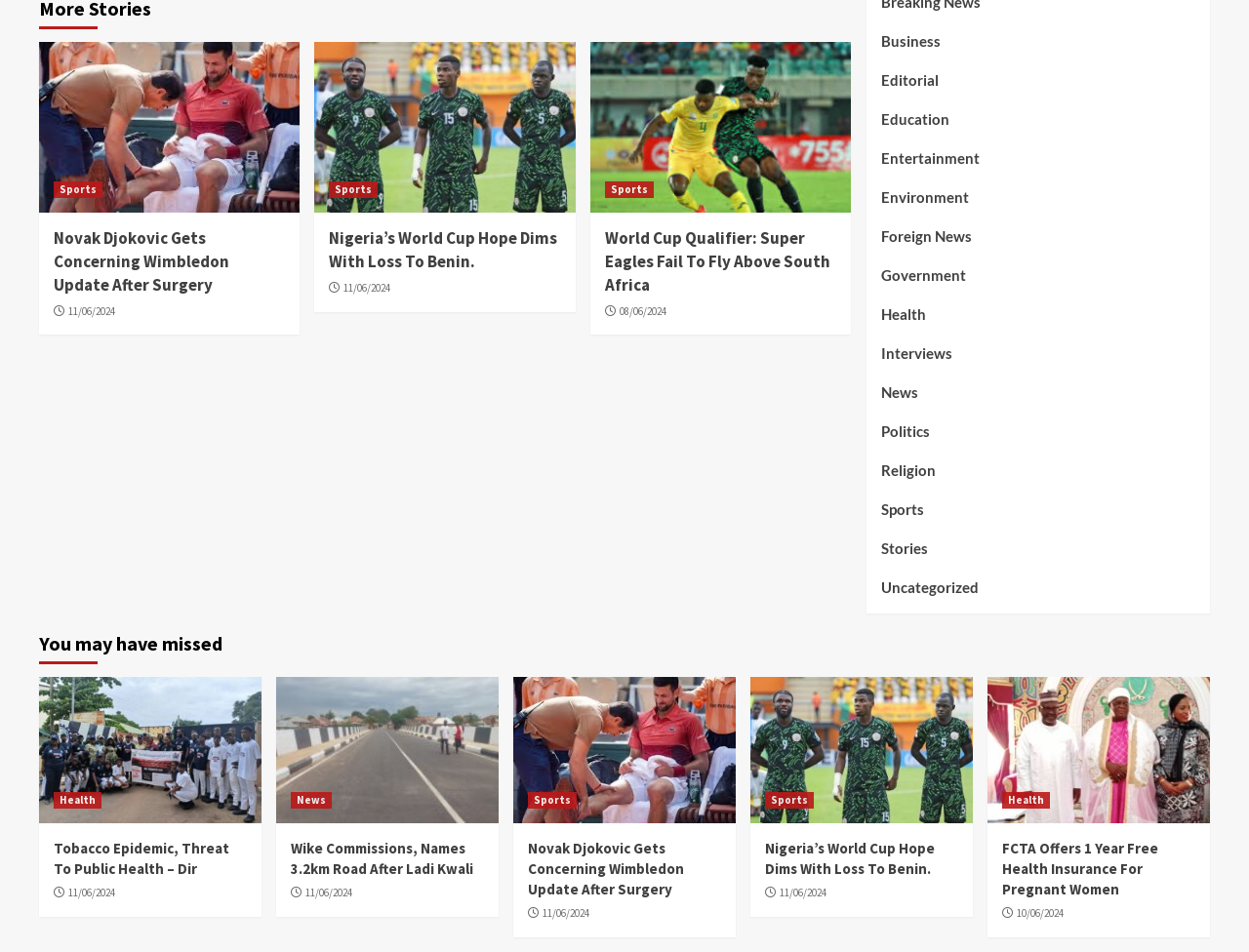Kindly determine the bounding box coordinates for the clickable area to achieve the given instruction: "Read the news about Novak Djokovic".

[0.043, 0.239, 0.184, 0.31]